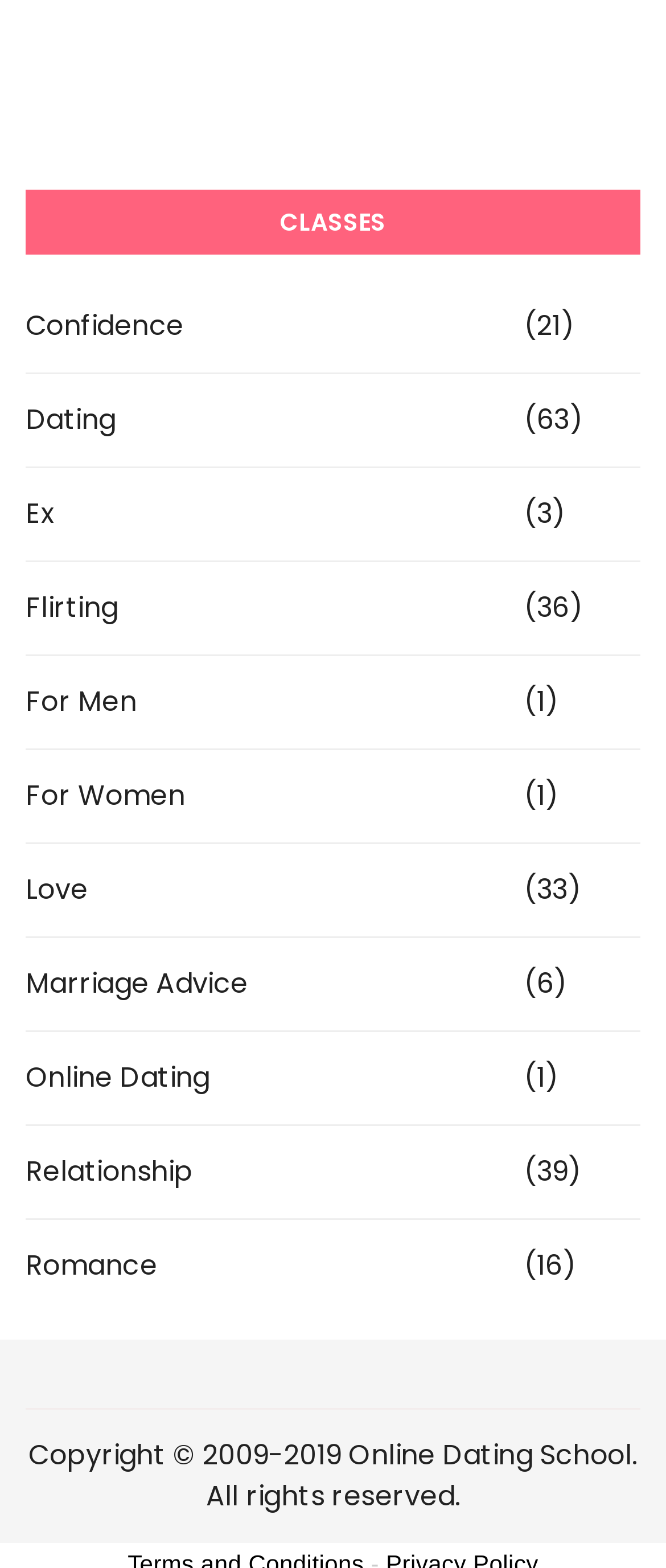How many links are there under the 'CLASSES' heading?
Could you answer the question with a detailed and thorough explanation?

I counted the number of links under the 'CLASSES' heading, which are 'Confidence', 'Dating', 'Ex', 'Flirting', 'For Men', 'For Women', 'Love', 'Marriage Advice', 'Online Dating', 'Relationship', and 'Romance'.